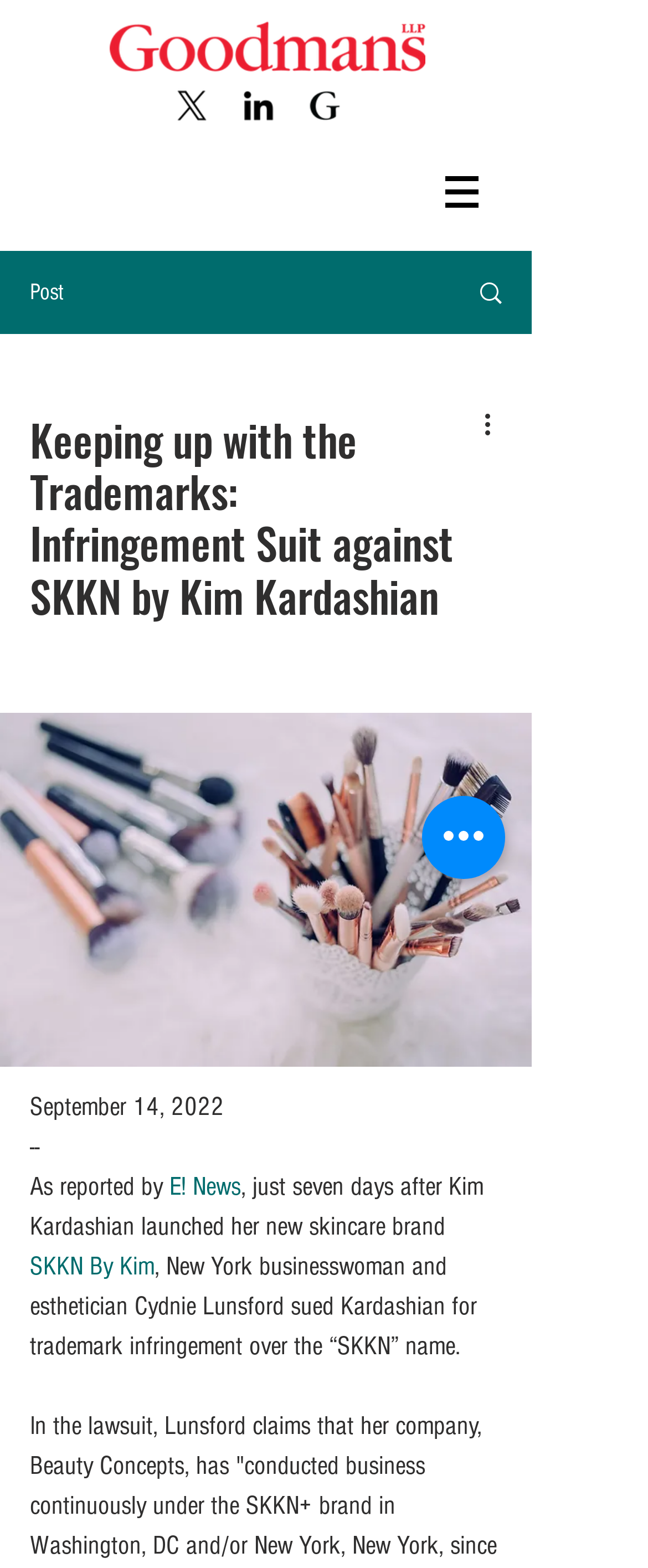Who sued Kim Kardashian for trademark infringement?
Please craft a detailed and exhaustive response to the question.

According to the webpage, Cydnie Lunsford, a New York businesswoman and esthetician, sued Kim Kardashian for trademark infringement over the 'SKKN' name.